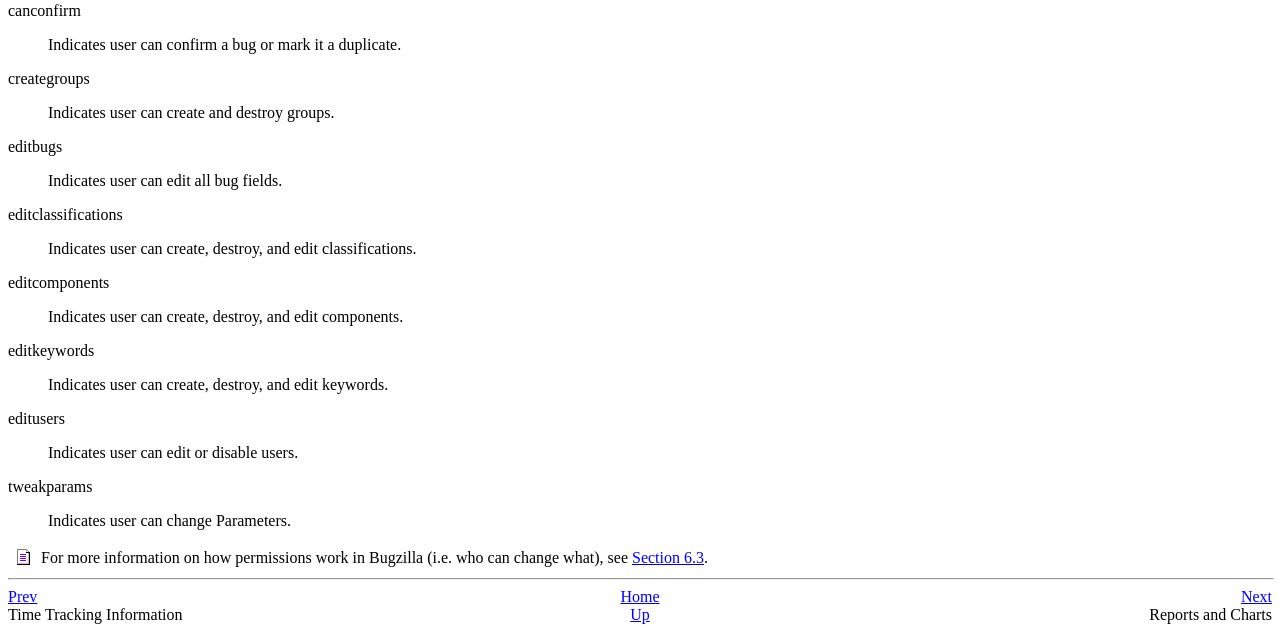What is the purpose of 'tweakparams' permission?
Based on the image, respond with a single word or phrase.

Indicates user can change Parameters.